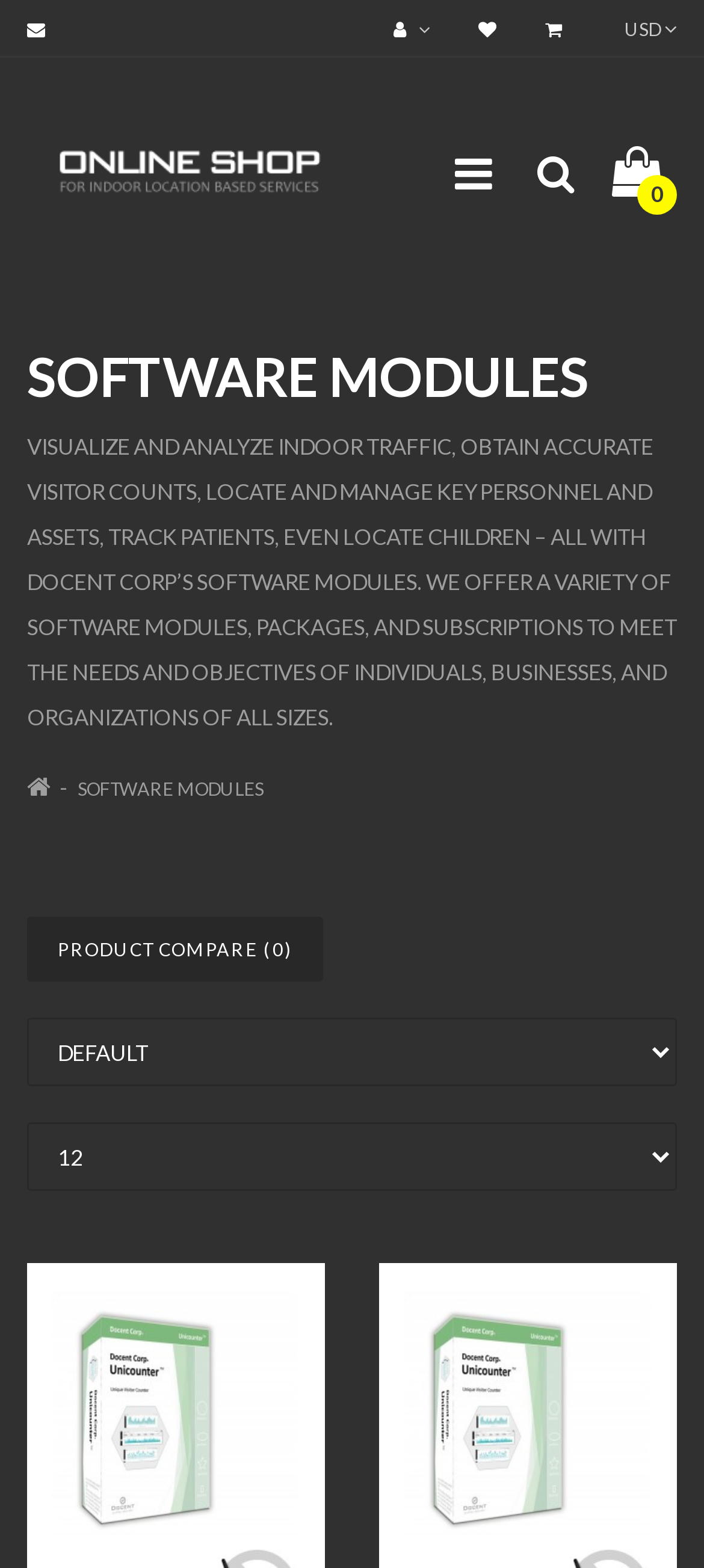How many software modules packages are offered?
Look at the image and respond with a one-word or short-phrase answer.

Variety